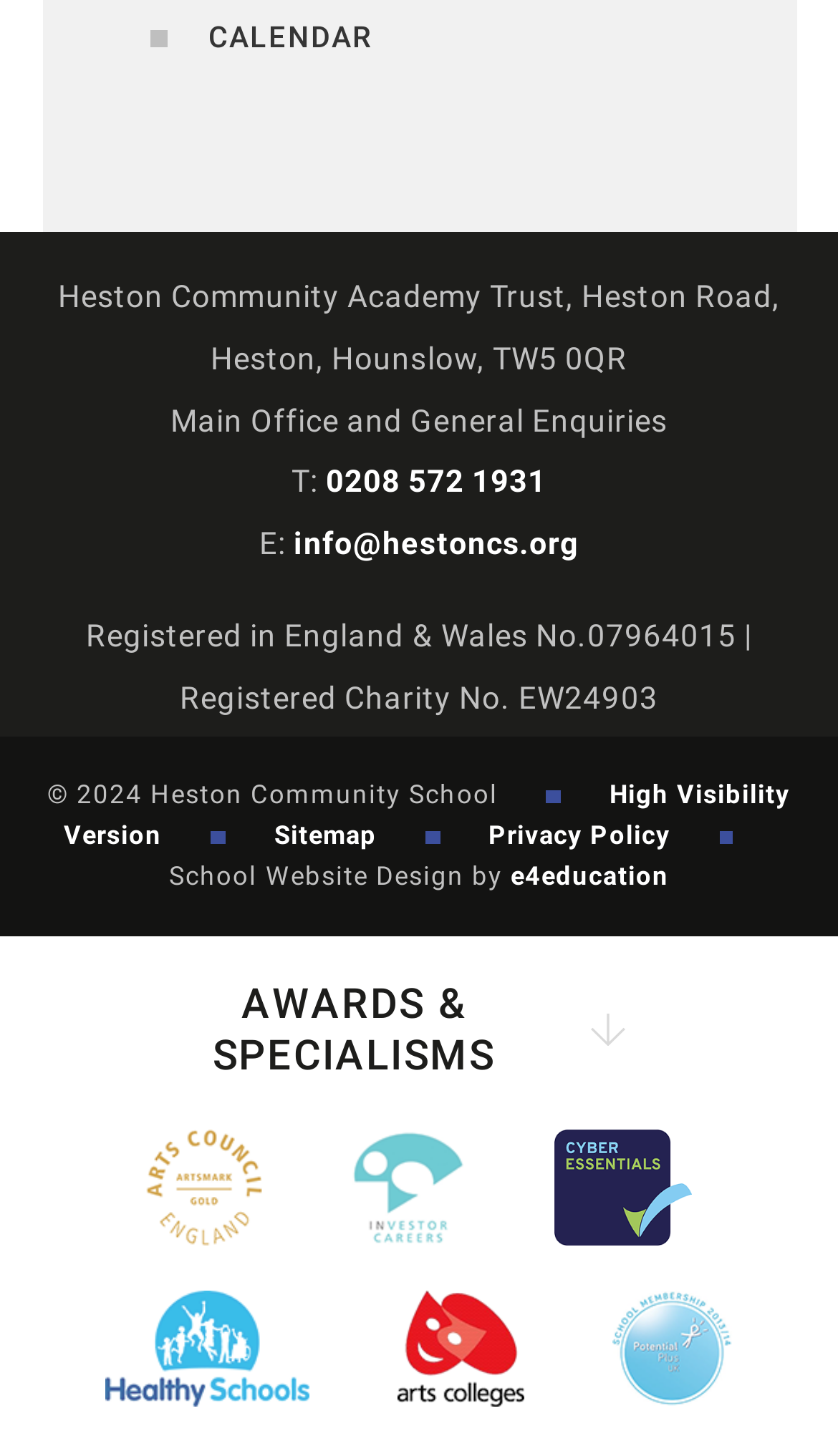Locate the bounding box coordinates of the element that should be clicked to fulfill the instruction: "Check the privacy policy".

[0.583, 0.564, 0.8, 0.584]